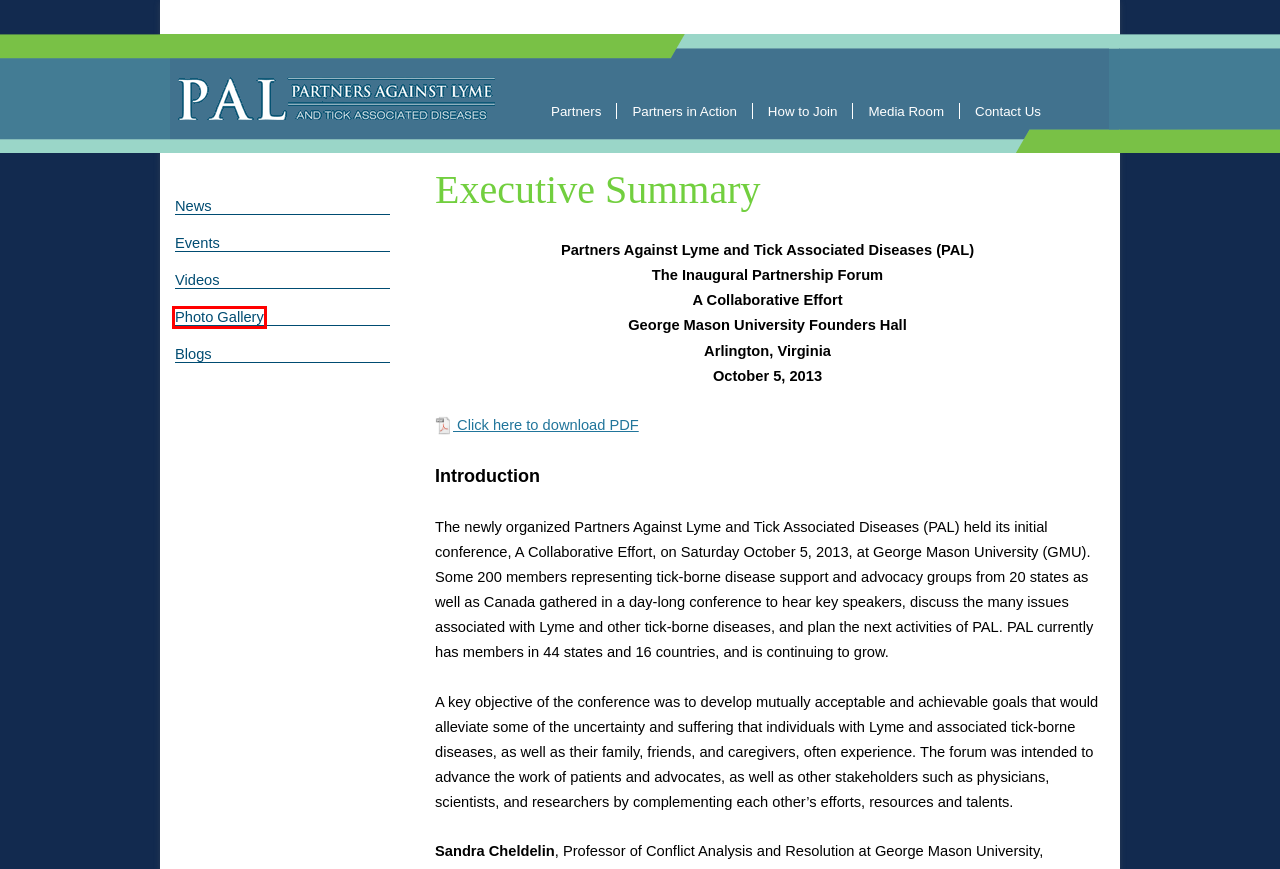View the screenshot of the webpage containing a red bounding box around a UI element. Select the most fitting webpage description for the new page shown after the element in the red bounding box is clicked. Here are the candidates:
A. Videos | PAL
B. PAL | Partners Against Lyme and Tick Associated Diseases
C. Photo Gallery | PAL
D. Partners in Action | PAL
E. News | PAL
F. Events | PAL
G. Media Room | PAL
H. Contact Us | PAL

C